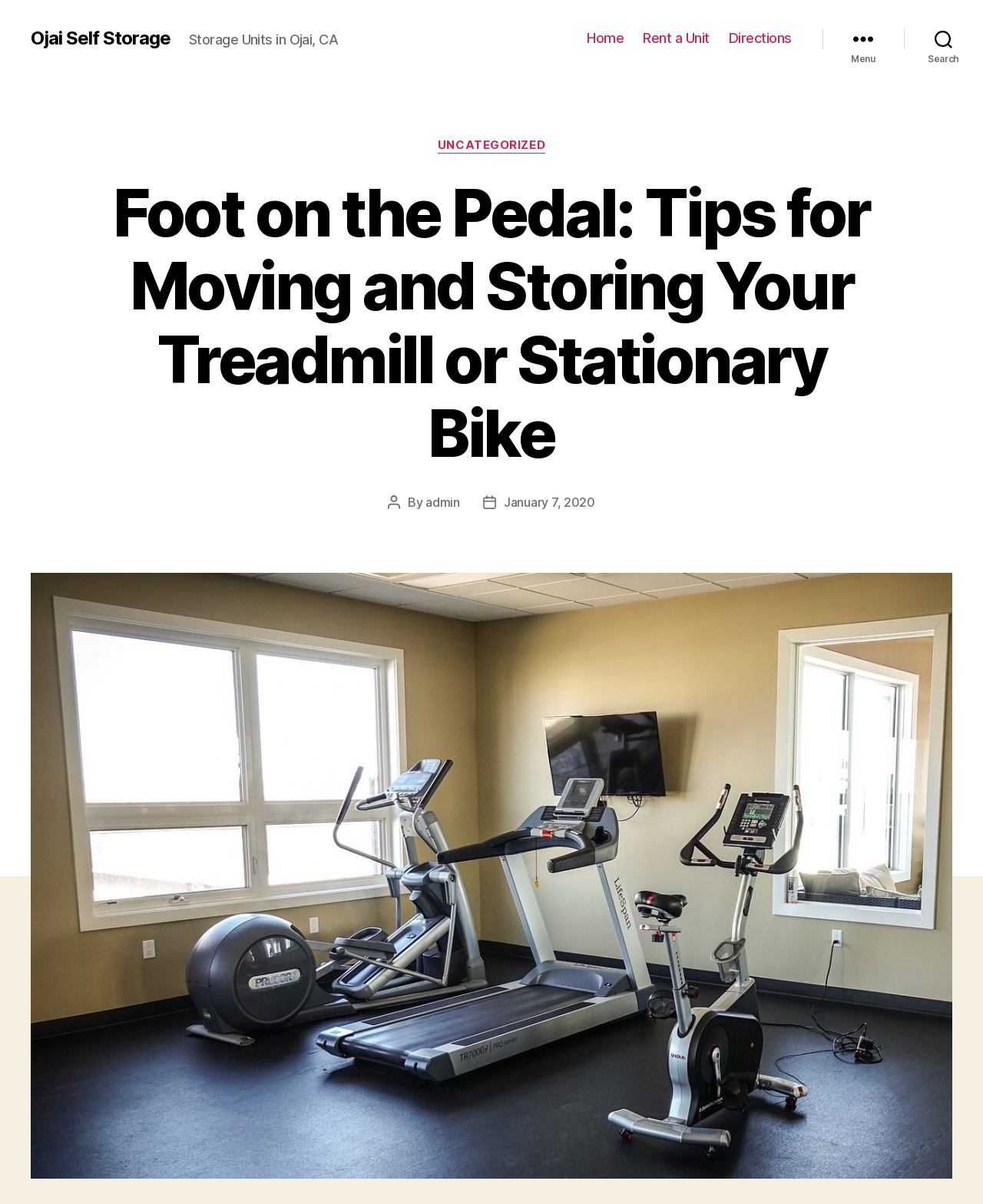Given the element description: "January 7, 2020", predict the bounding box coordinates of this UI element. The coordinates must be four float numbers between 0 and 1, given as [left, top, right, bottom].

[0.512, 0.411, 0.605, 0.424]